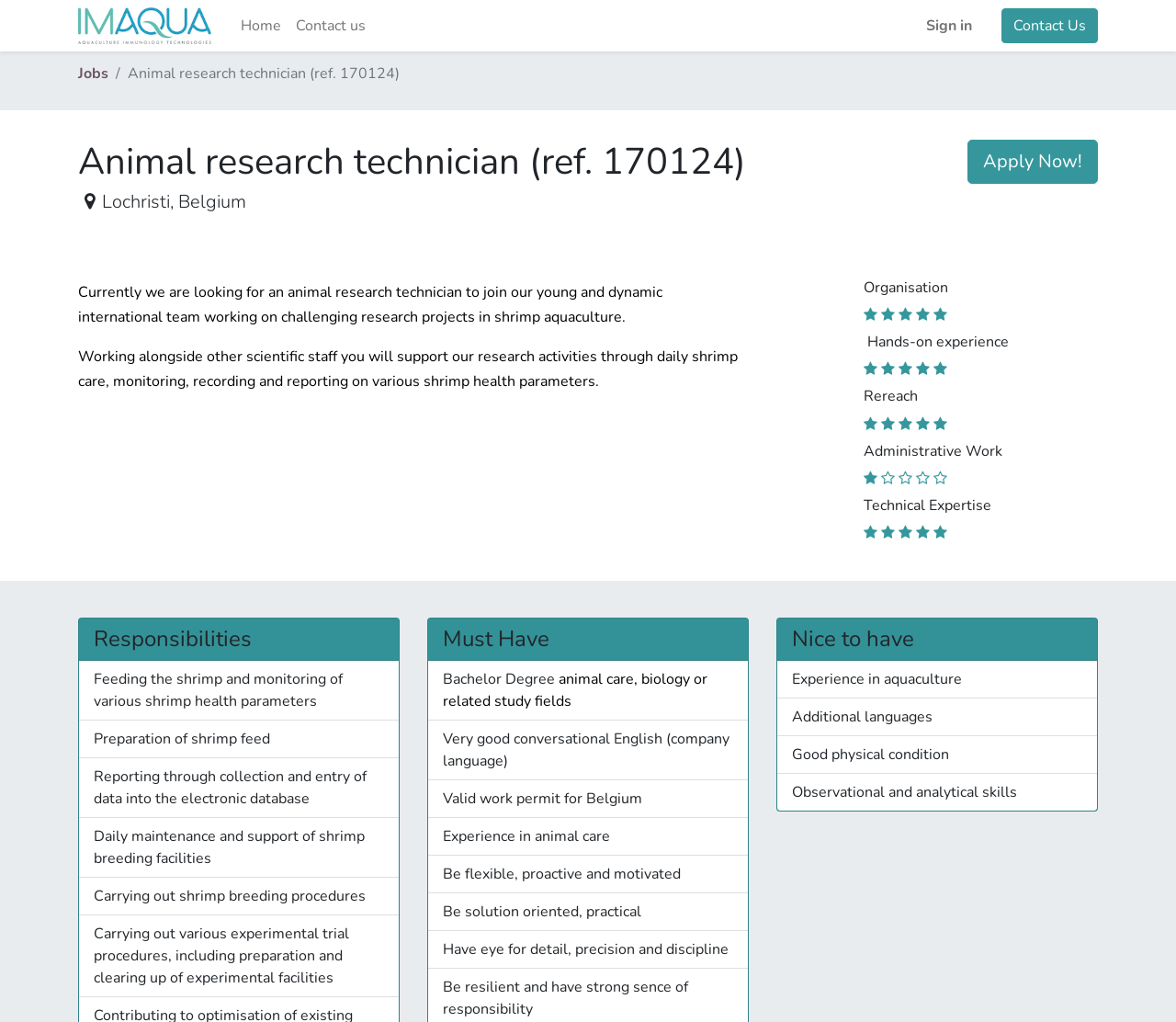Provide a one-word or one-phrase answer to the question:
Where is the job located?

Lochristi, Belgium